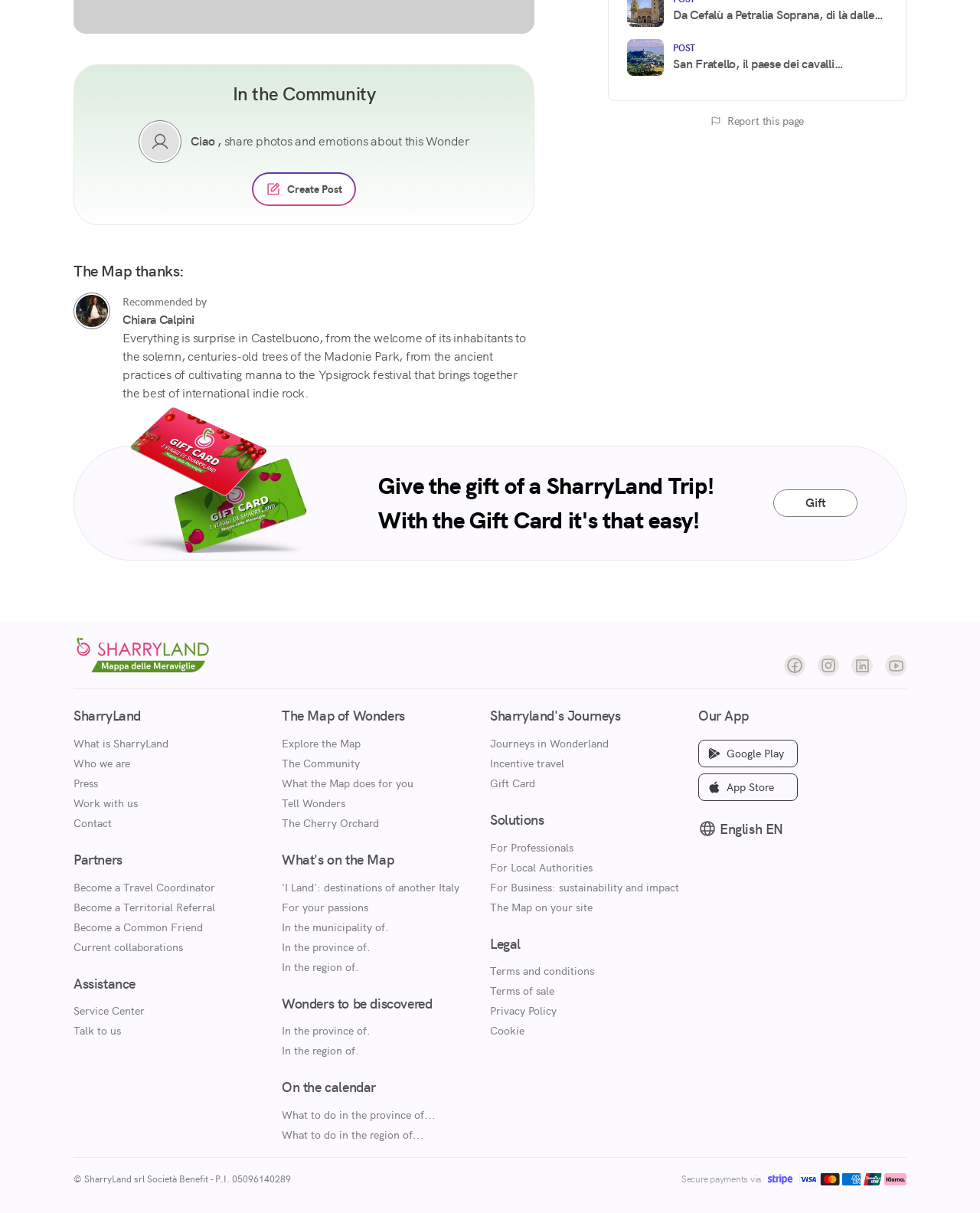Please respond to the question with a concise word or phrase:
What social media platforms are linked on this webpage?

facebook, instagram, linkedin, youtube